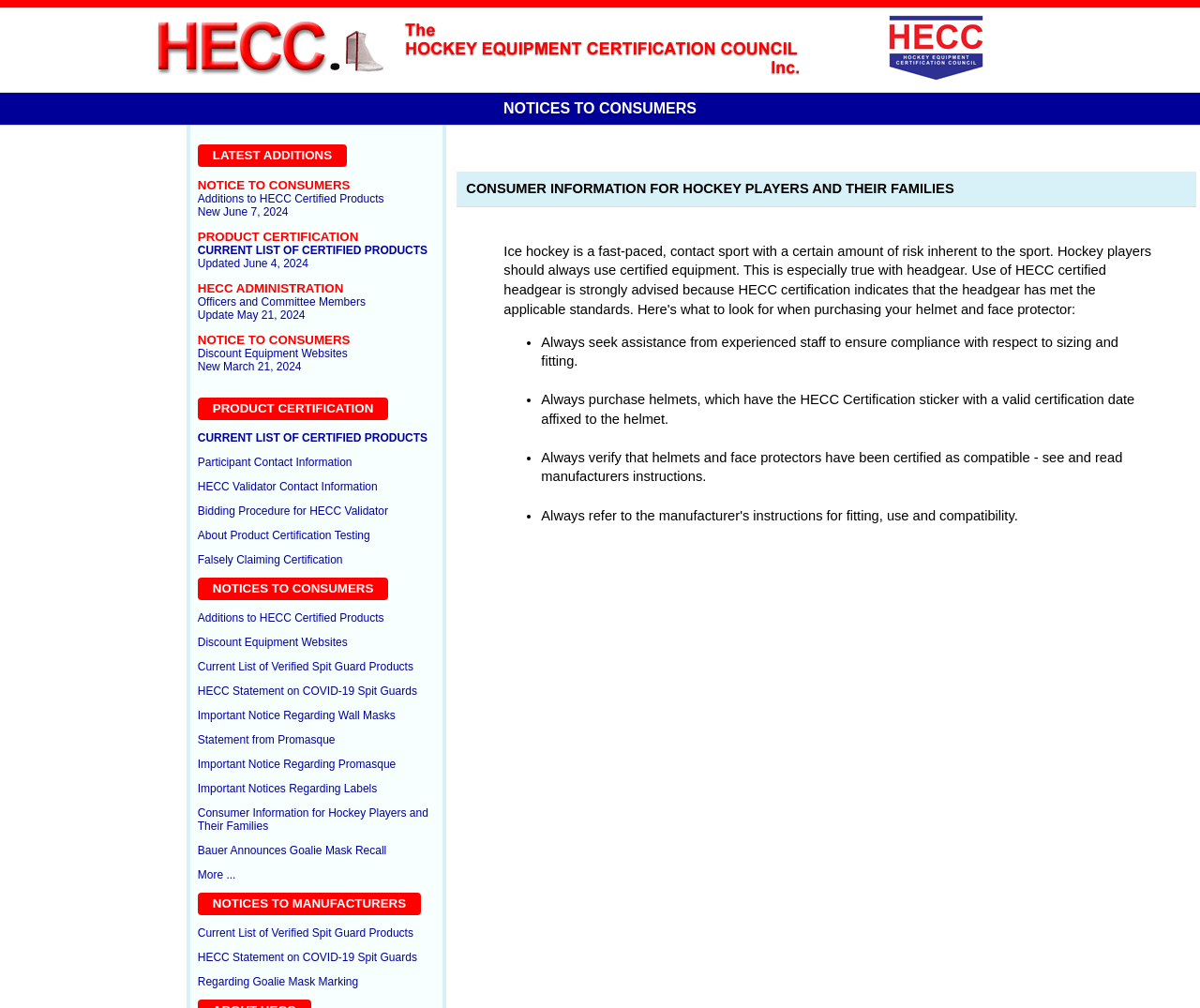What is the last link in the 'NOTICES TO CONSUMERS' section?
Please answer the question with a single word or phrase, referencing the image.

More...